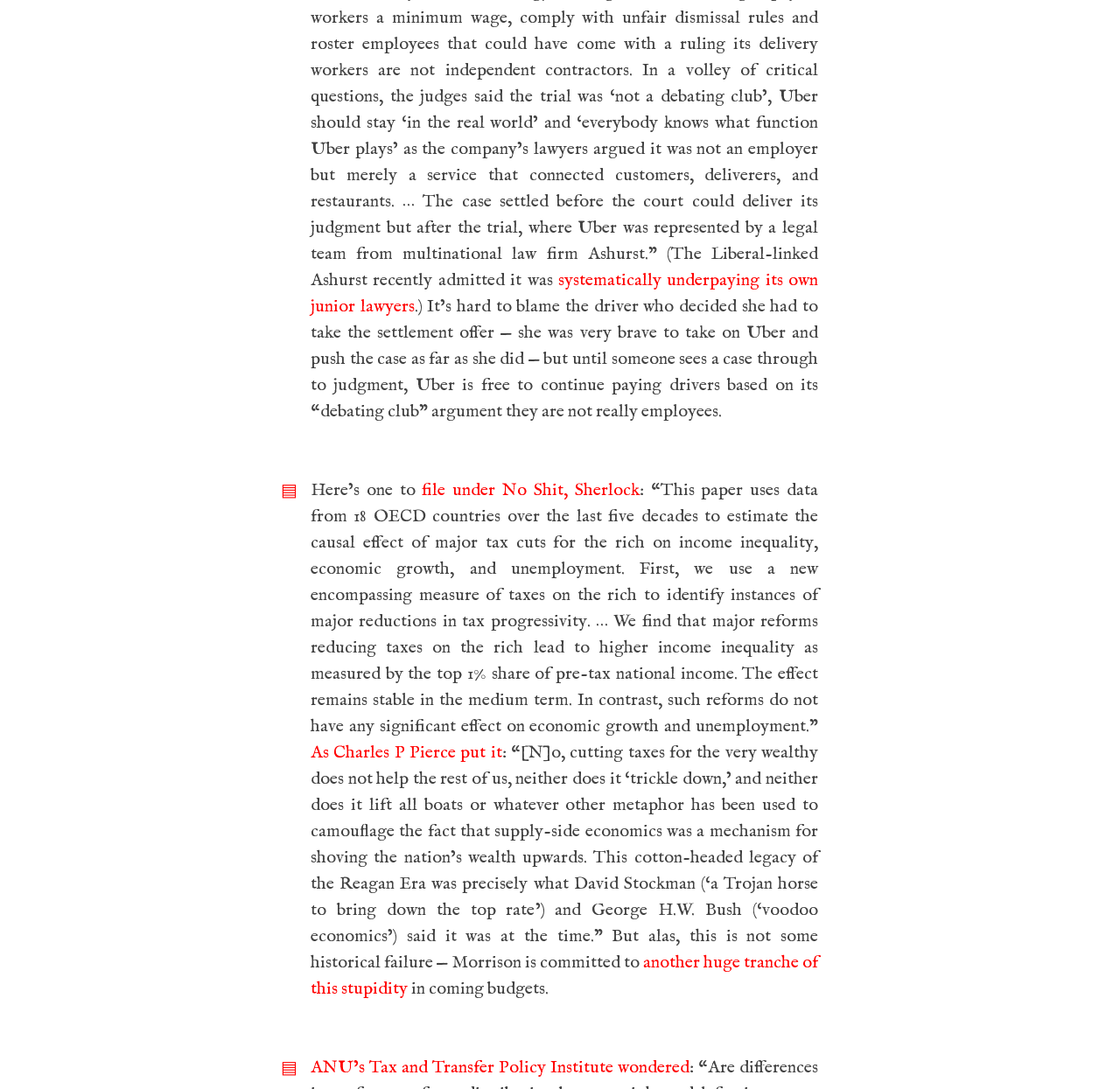Locate the bounding box of the UI element described in the following text: "▤".

[0.251, 0.441, 0.266, 0.461]